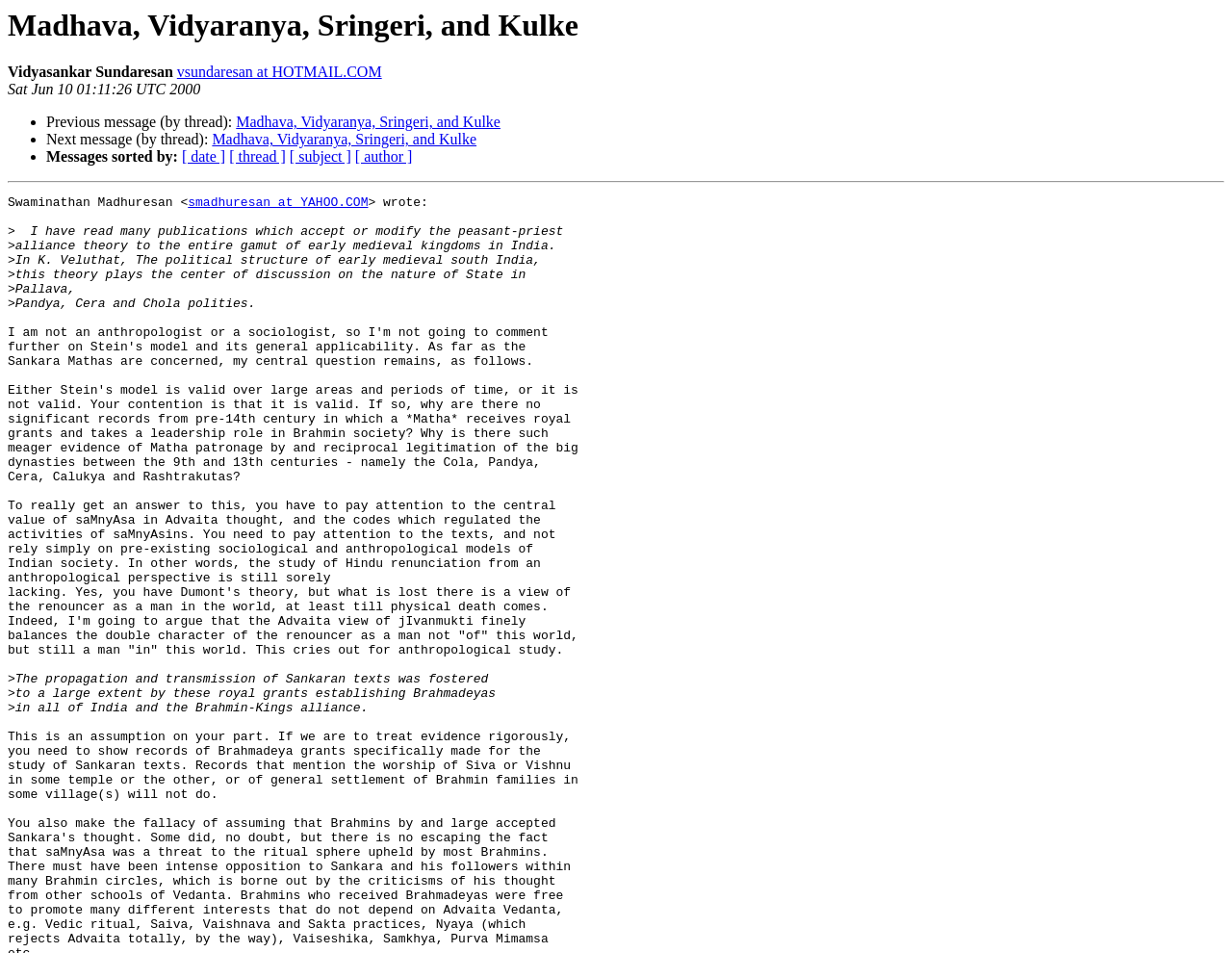Please respond to the question using a single word or phrase:
What is the date of this message?

Sat Jun 10 01:11:26 UTC 2000